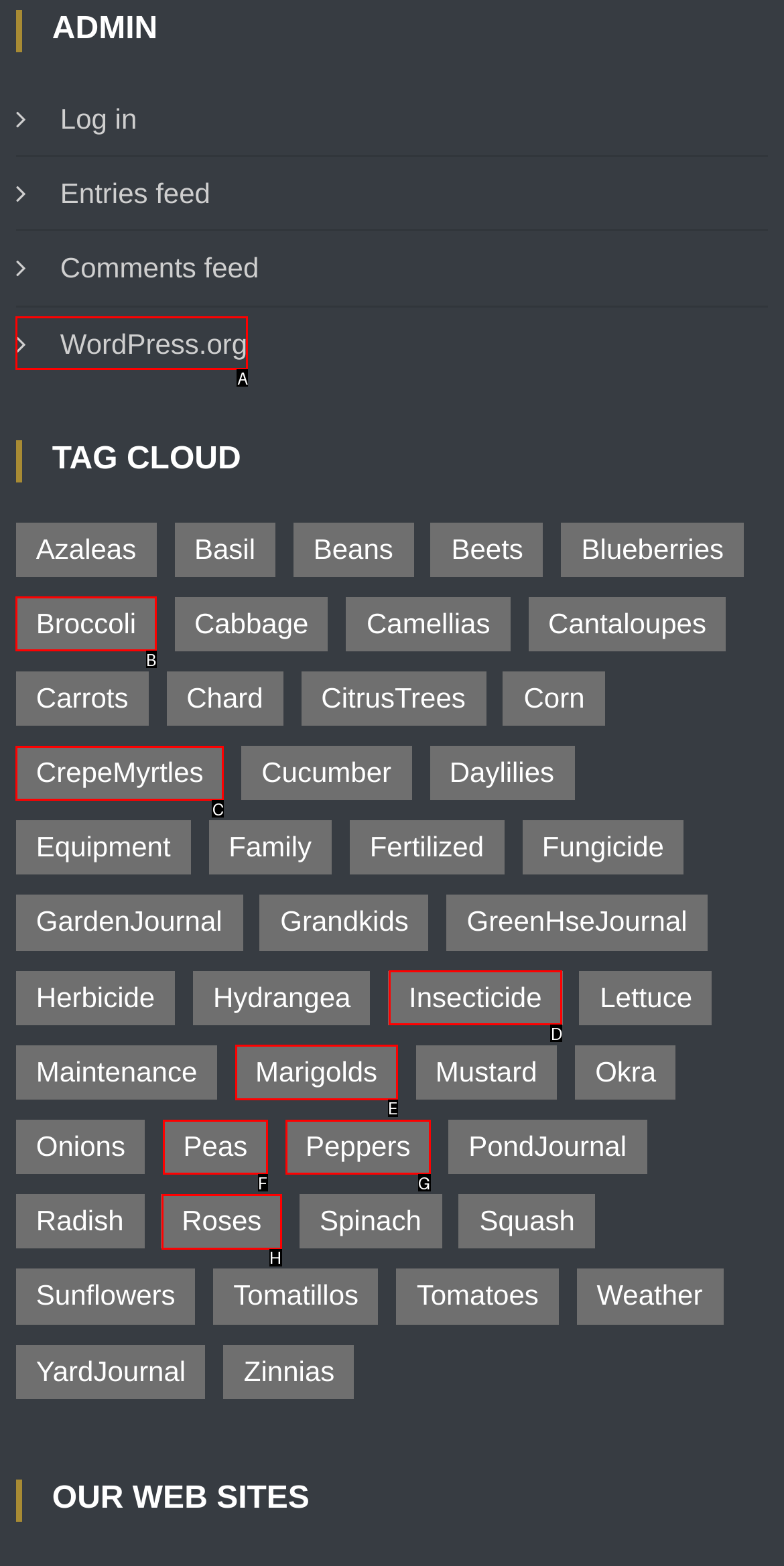Select the option I need to click to accomplish this task: Visit WordPress.org
Provide the letter of the selected choice from the given options.

A